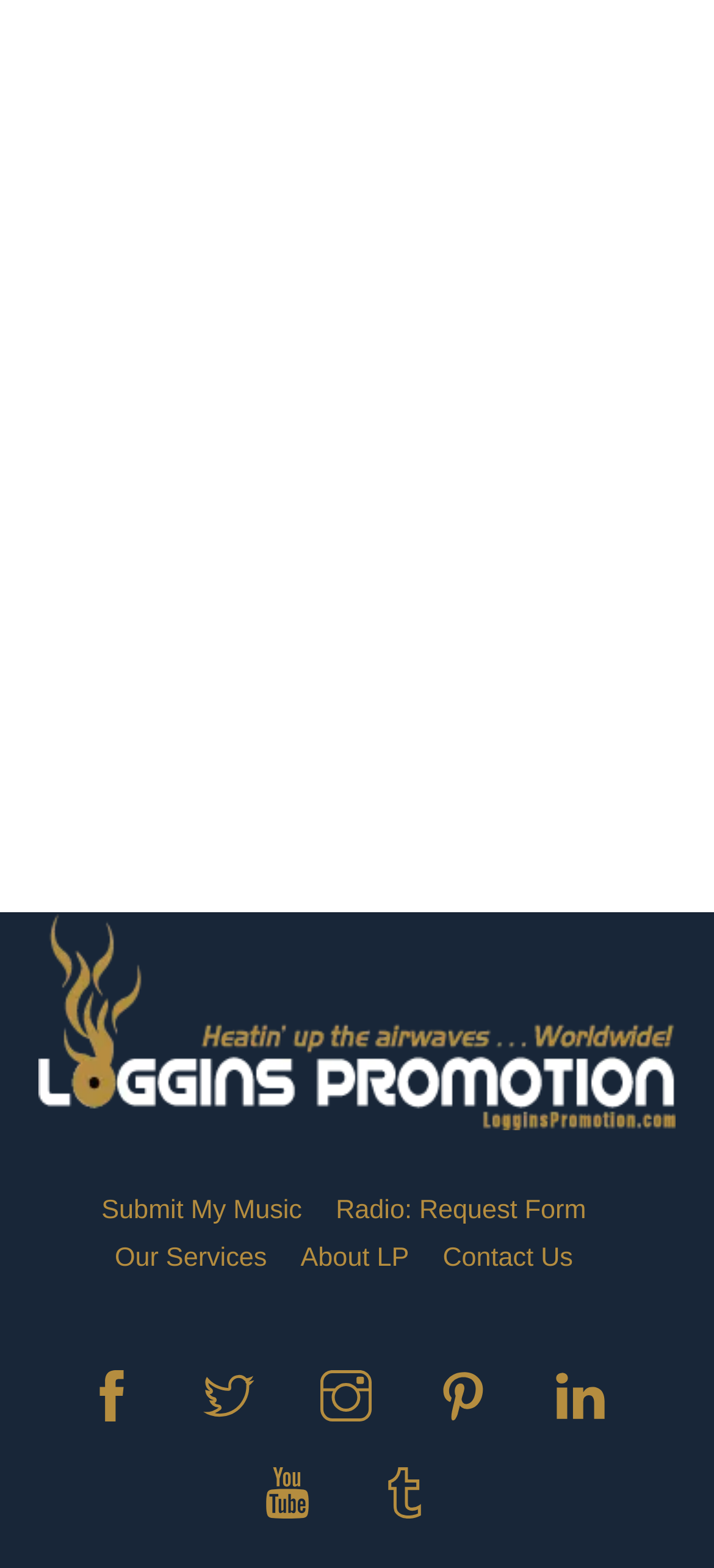Show the bounding box coordinates for the element that needs to be clicked to execute the following instruction: "Click on Loggins Promotion, LLC". Provide the coordinates in the form of four float numbers between 0 and 1, i.e., [left, top, right, bottom].

[0.054, 0.697, 0.946, 0.726]